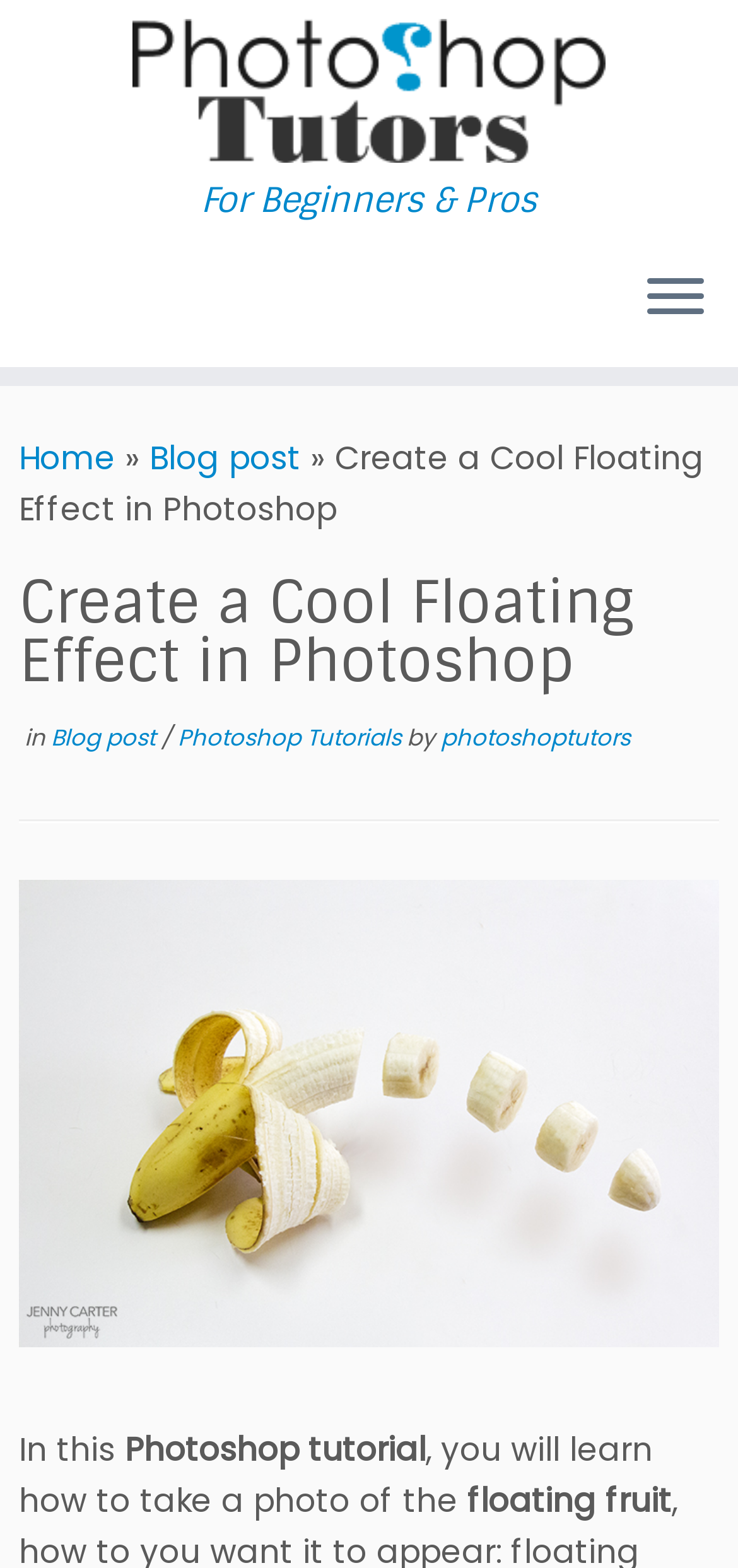Identify the bounding box of the UI element described as follows: "photoshoptutors". Provide the coordinates as four float numbers in the range of 0 to 1 [left, top, right, bottom].

[0.597, 0.46, 0.854, 0.48]